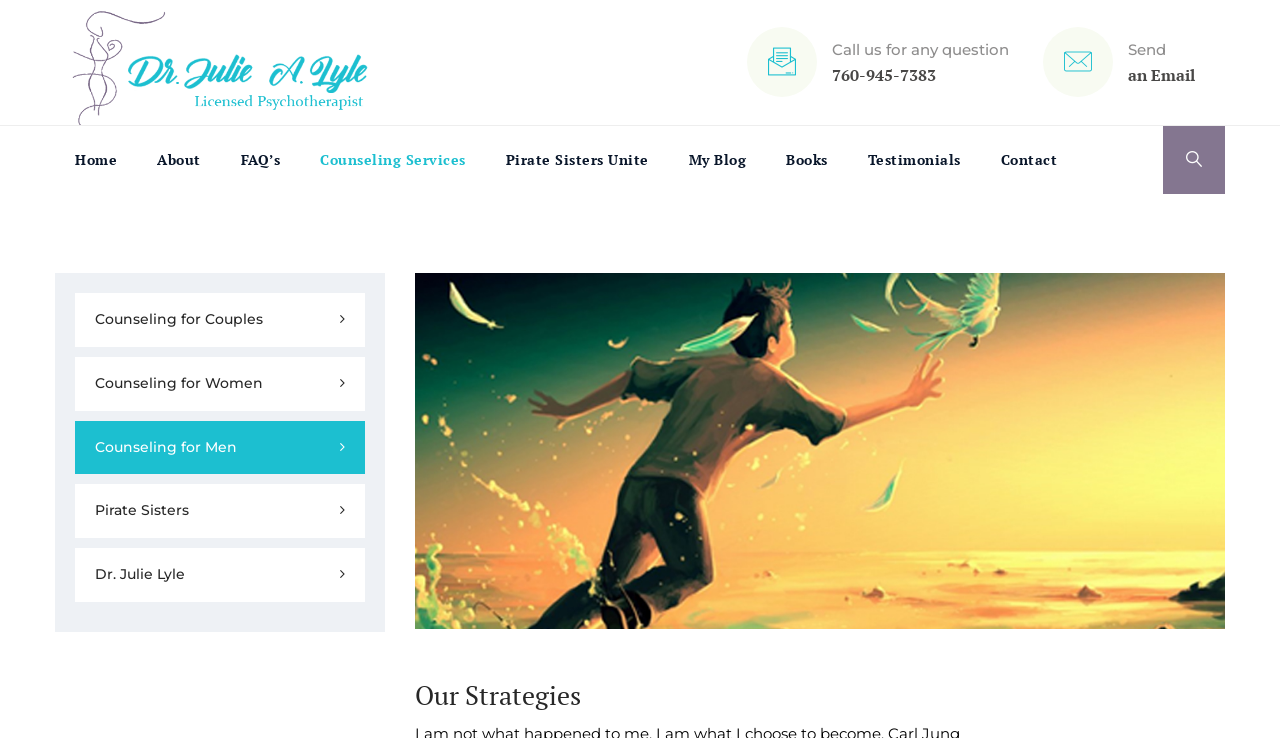Refer to the element description FAQ’s and identify the corresponding bounding box in the screenshot. Format the coordinates as (top-left x, top-left y, bottom-right x, bottom-right y) with values in the range of 0 to 1.

[0.188, 0.171, 0.219, 0.263]